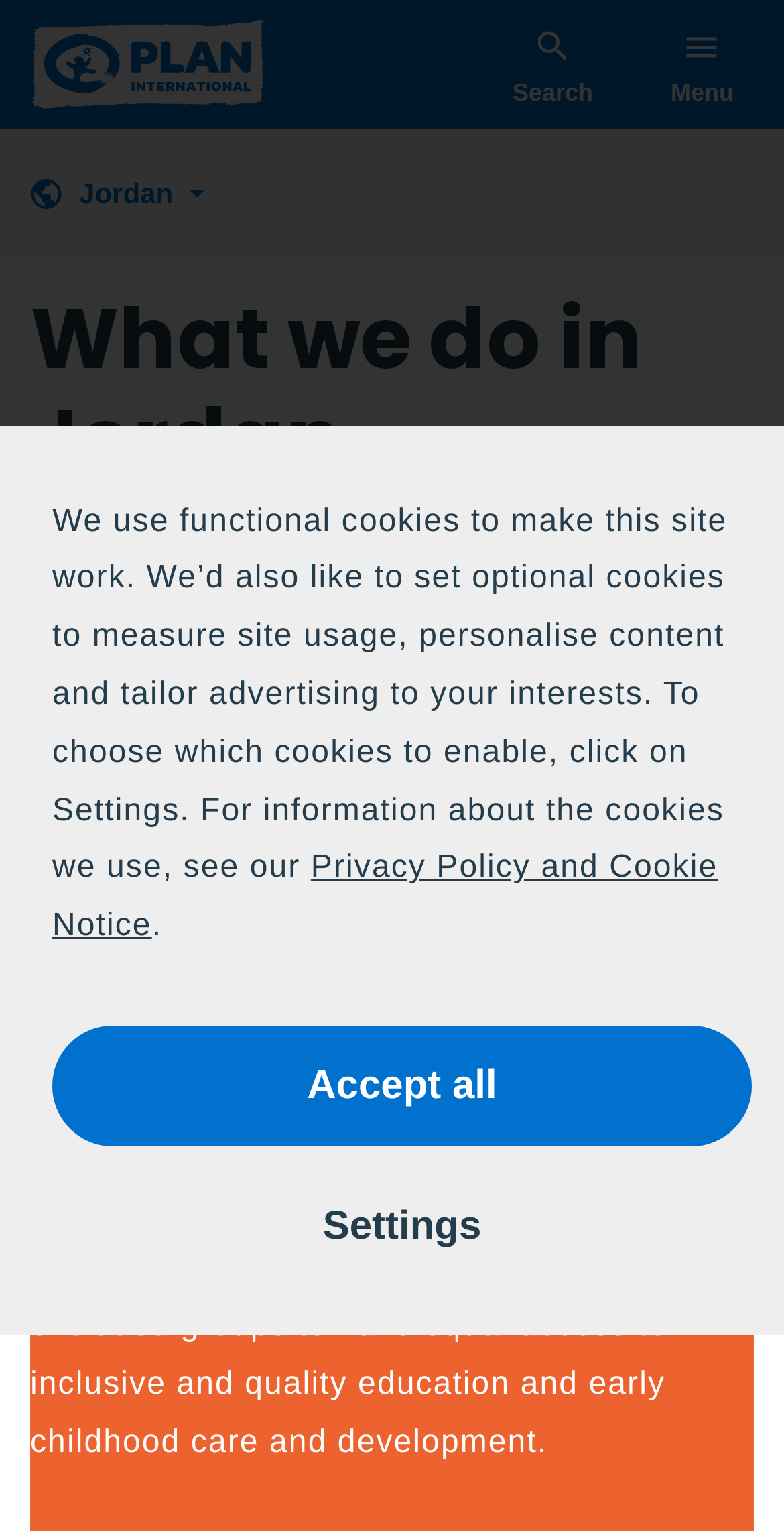Describe the webpage in detail, including text, images, and layout.

The webpage is about Plan International's work in Jordan. At the top left, there is a button to skip to the content, and next to it, a link to Plan International Jordan with a logo image. On the top right, there is a search textbox and a search button, accompanied by a small image. A menu button with an image is located at the top right corner.

Below the top section, there is a button labeled "Our websites" with three small images and a text "Jordan" next to it. Underneath, there is a large header section that spans the entire width of the page, containing a heading "What we do in Jordan" and a large image of a girl learning at school. Below the image, there is a heading "Education" and a paragraph of text describing Plan International's work in education.

On the bottom left, there is a notification message "Cookie preferences updated." Below it, there is a section for cookie preferences, containing three checkboxes with labels "Functional", "Anonymous statistics", and "Marketing", along with a button to apply changes. There is also a paragraph of text explaining the use of cookies and a link to the Privacy Policy and Cookie Notice. At the bottom, there are two buttons: "Accept all" and "Settings".